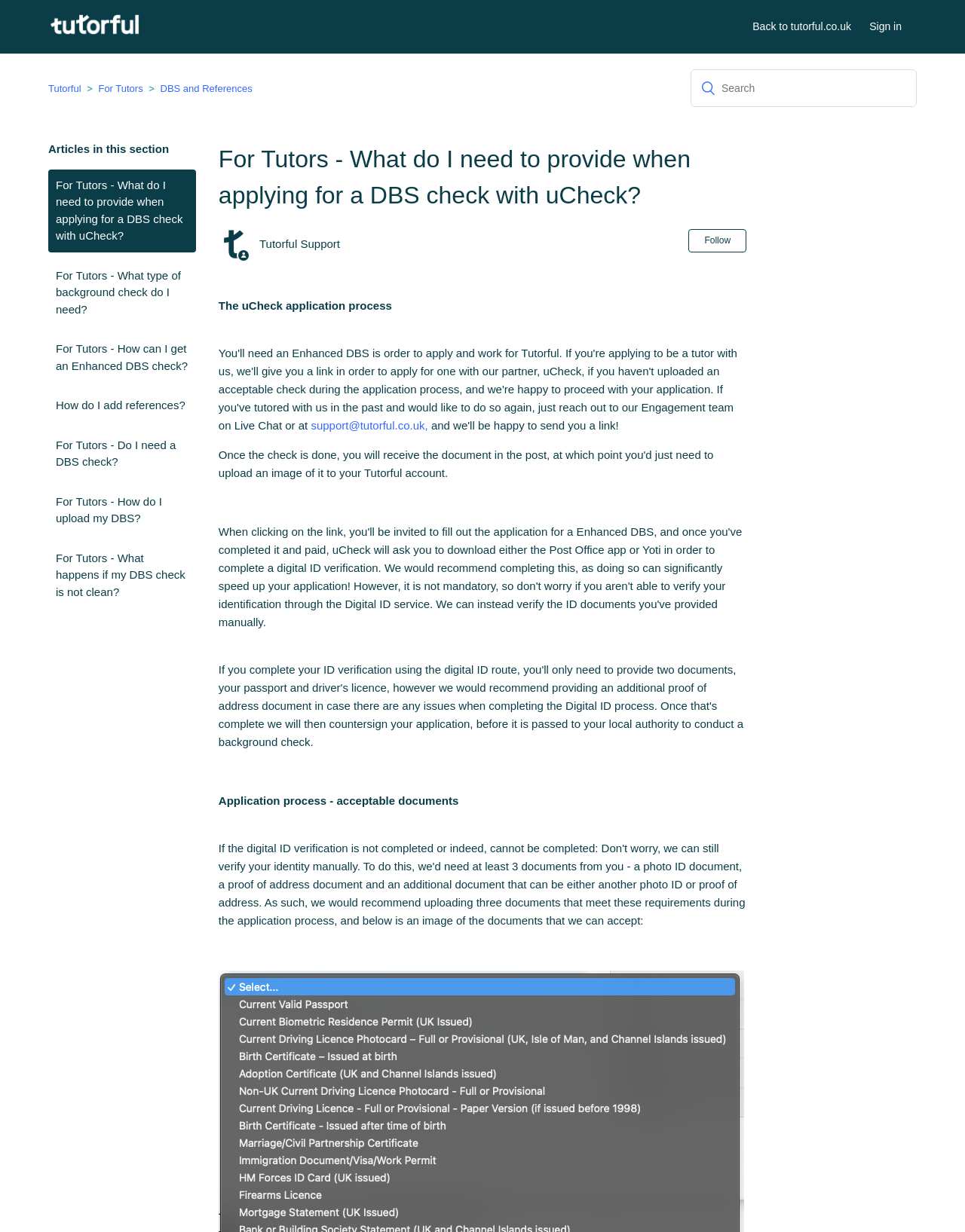Identify the bounding box coordinates of the clickable region necessary to fulfill the following instruction: "Go back to tutorful.co.uk". The bounding box coordinates should be four float numbers between 0 and 1, i.e., [left, top, right, bottom].

[0.78, 0.015, 0.898, 0.028]